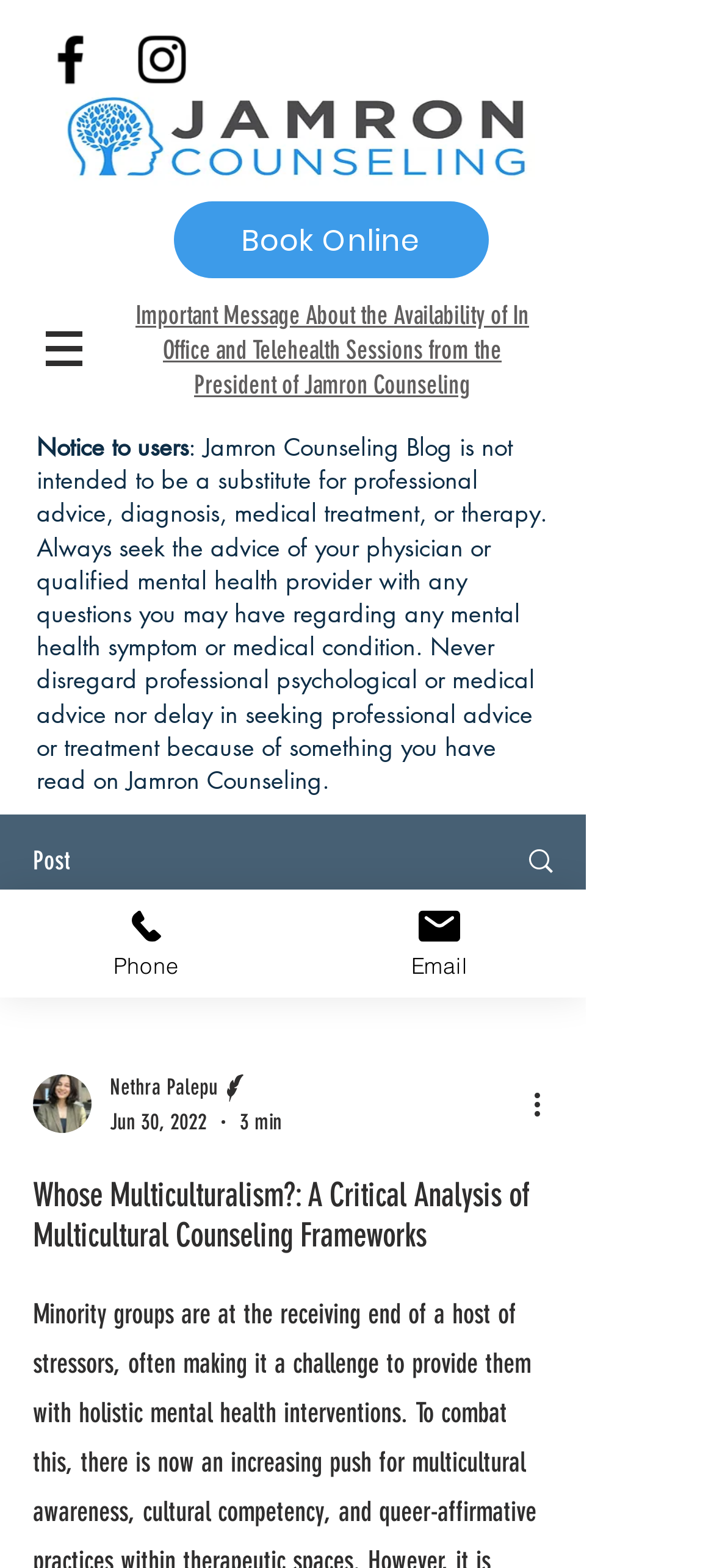Give a one-word or short phrase answer to the question: 
What is the name of the counseling service?

Jamron Counseling